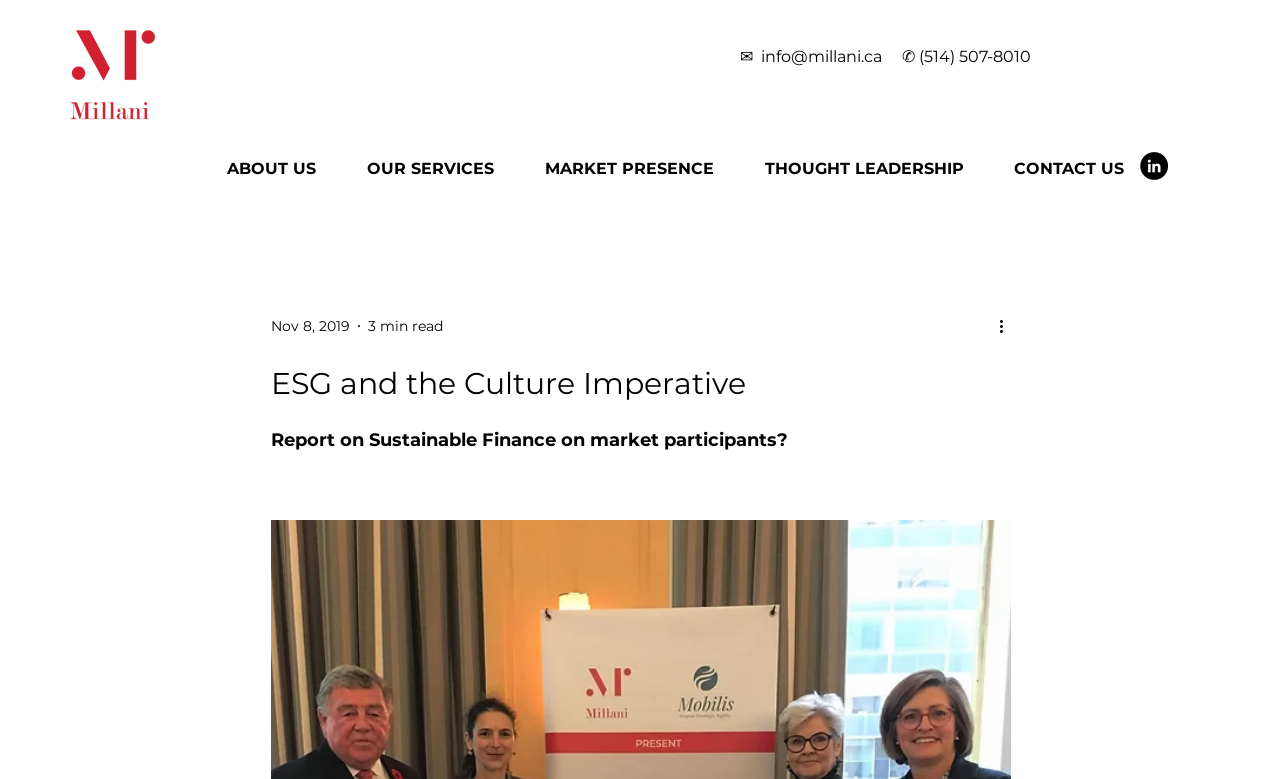What social media platform is linked?
Refer to the image and respond with a one-word or short-phrase answer.

LinkedIn